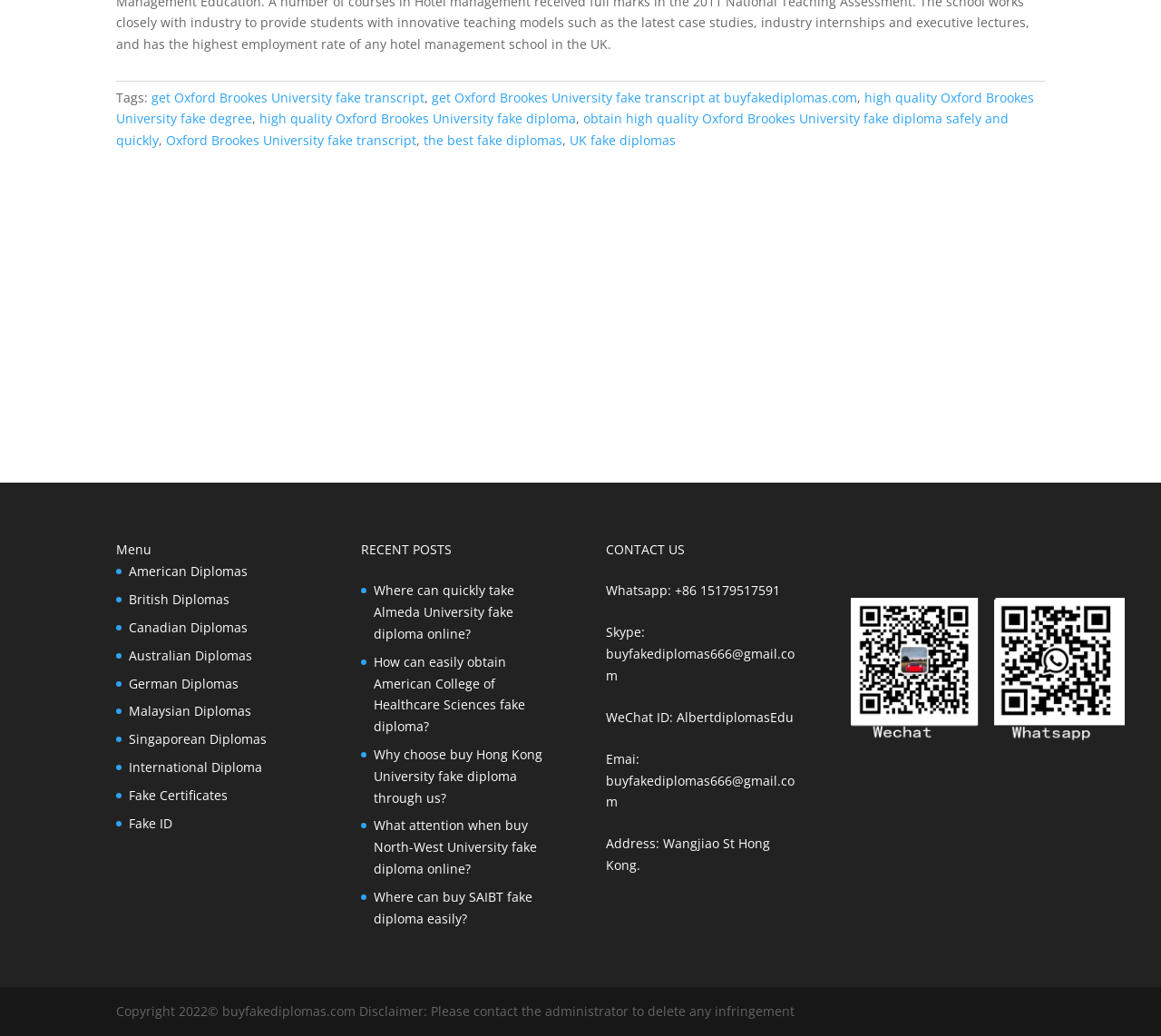Can you look at the image and give a comprehensive answer to the question:
What types of diplomas are available on this website?

By analyzing the links in the 'Menu' section, I can see that the website offers fake diplomas from various countries, including American, British, Canadian, Australian, German, Malaysian, and Singaporean.